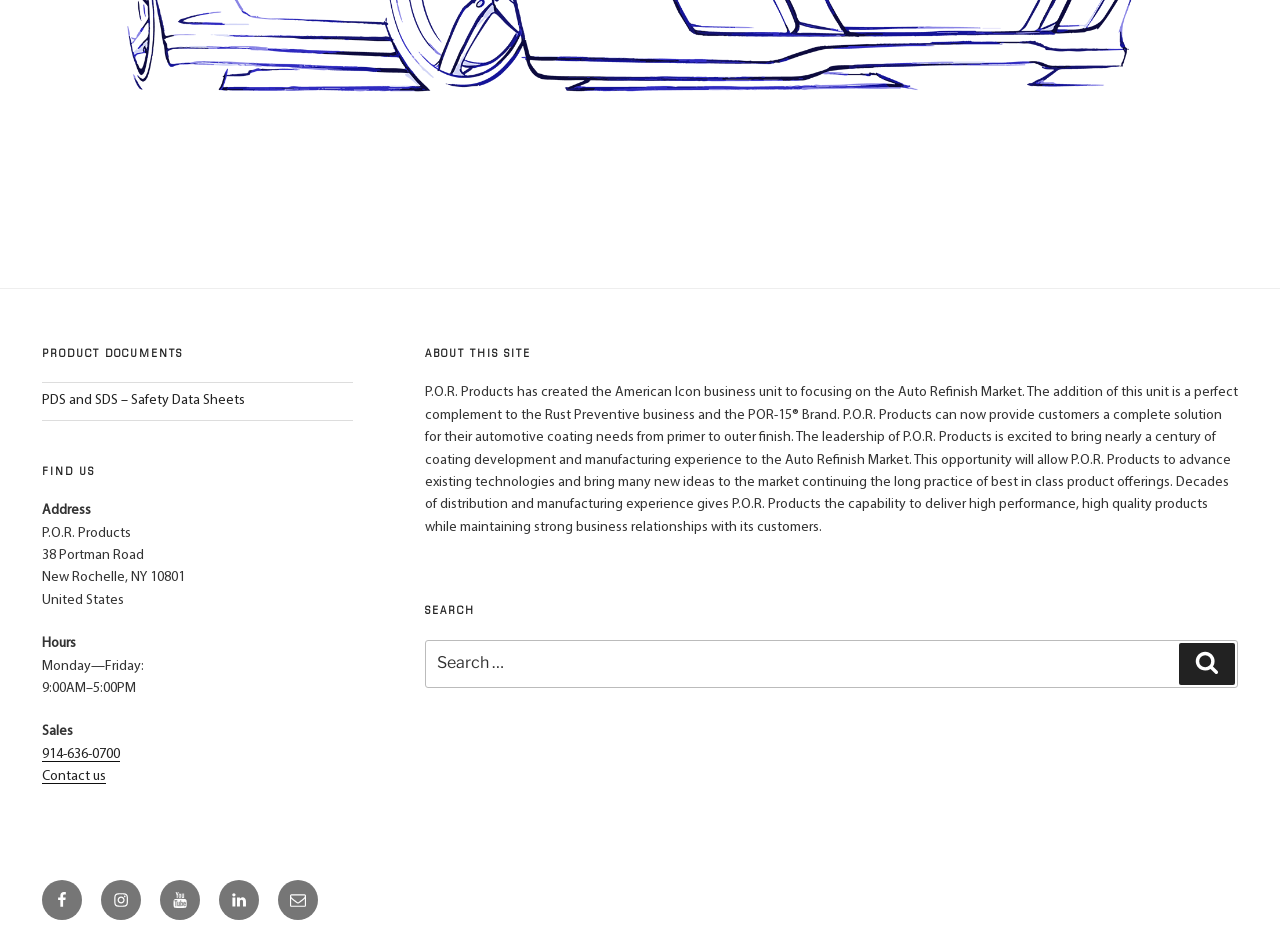Find the bounding box coordinates of the clickable element required to execute the following instruction: "Contact us". Provide the coordinates as four float numbers between 0 and 1, i.e., [left, top, right, bottom].

[0.033, 0.811, 0.083, 0.826]